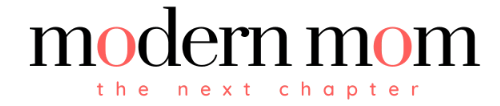Thoroughly describe the content and context of the image.

The image features the logo of "Modern Mom," a website dedicated to providing resources, advice, and community support for mothers. The design showcases the phrase "modern mom" in a stylish, bold font, where "modern" is rendered in lowercase letters, and "mom" is in a mix of lowercase and uppercase. Beneath the primary logo, the tagline "the next chapter" is presented in a contrasting smaller font, emphasizing the ongoing journey of motherhood and personal development. This visual branding reflects the site's commitment to empowering contemporary mothers as they navigate the numerous challenges and joys of parenting.